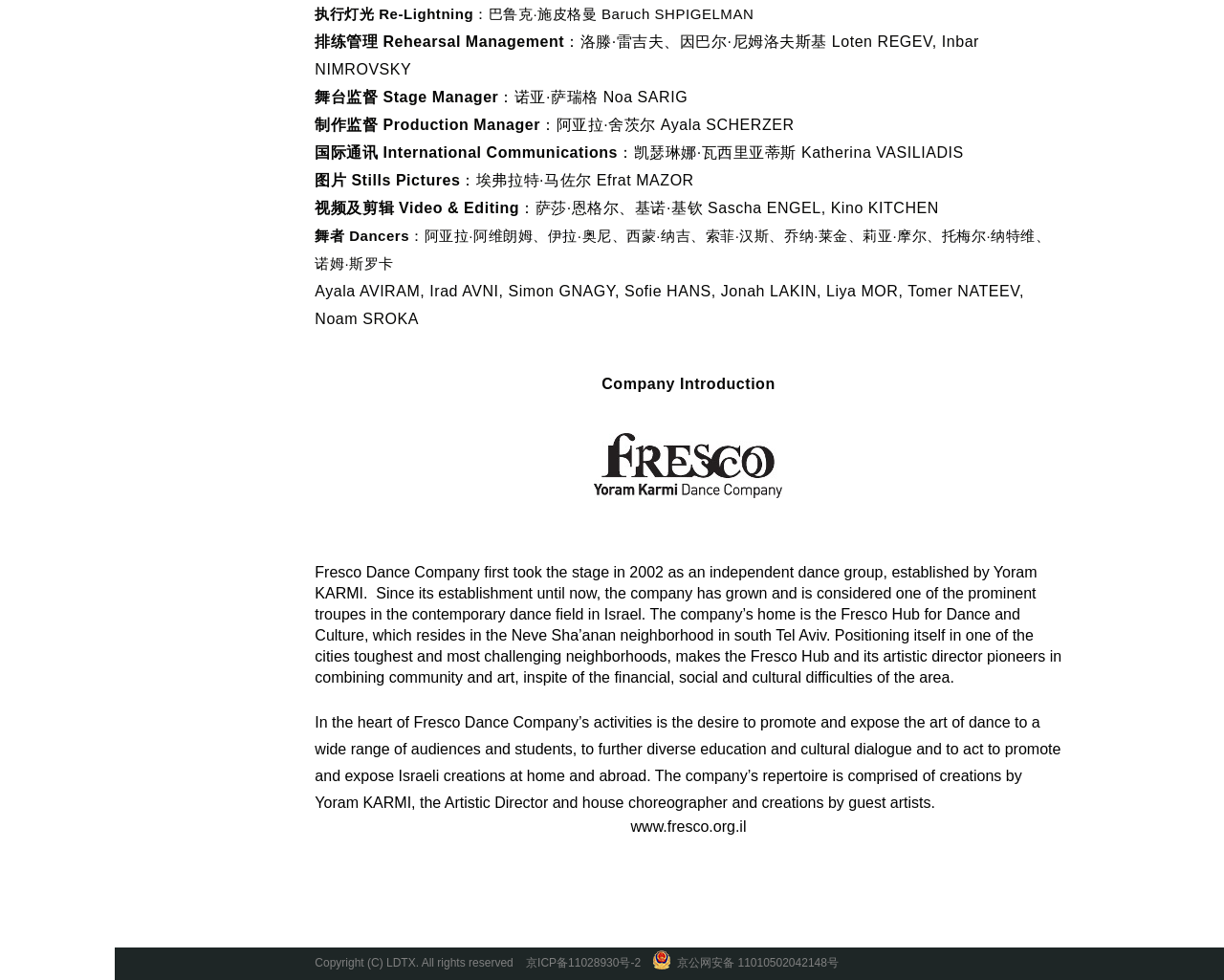What is the website of Fresco Dance Company?
Answer the question with a single word or phrase, referring to the image.

www.fresco.org.il